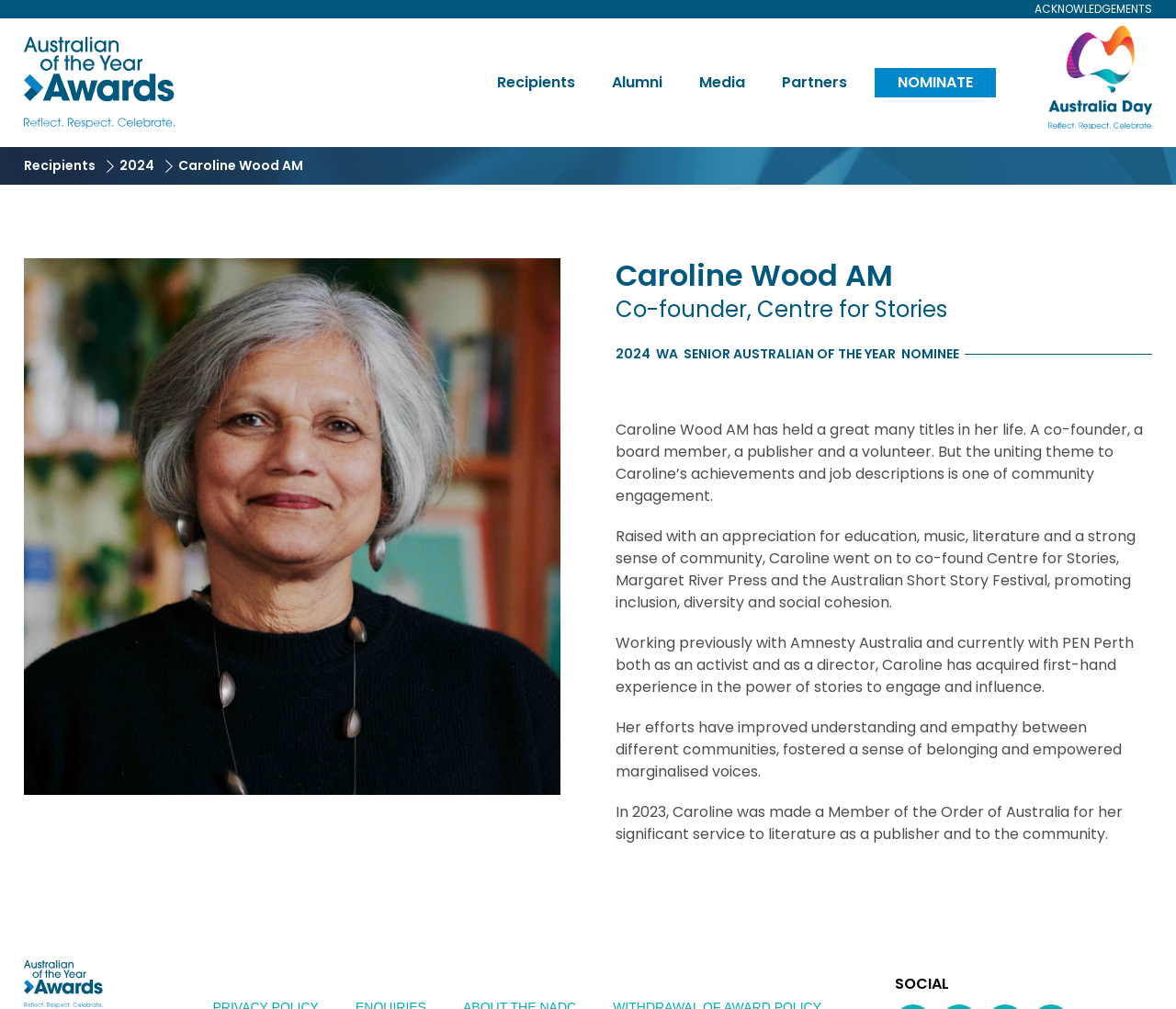Determine the main heading text of the webpage.

Australian of the Year